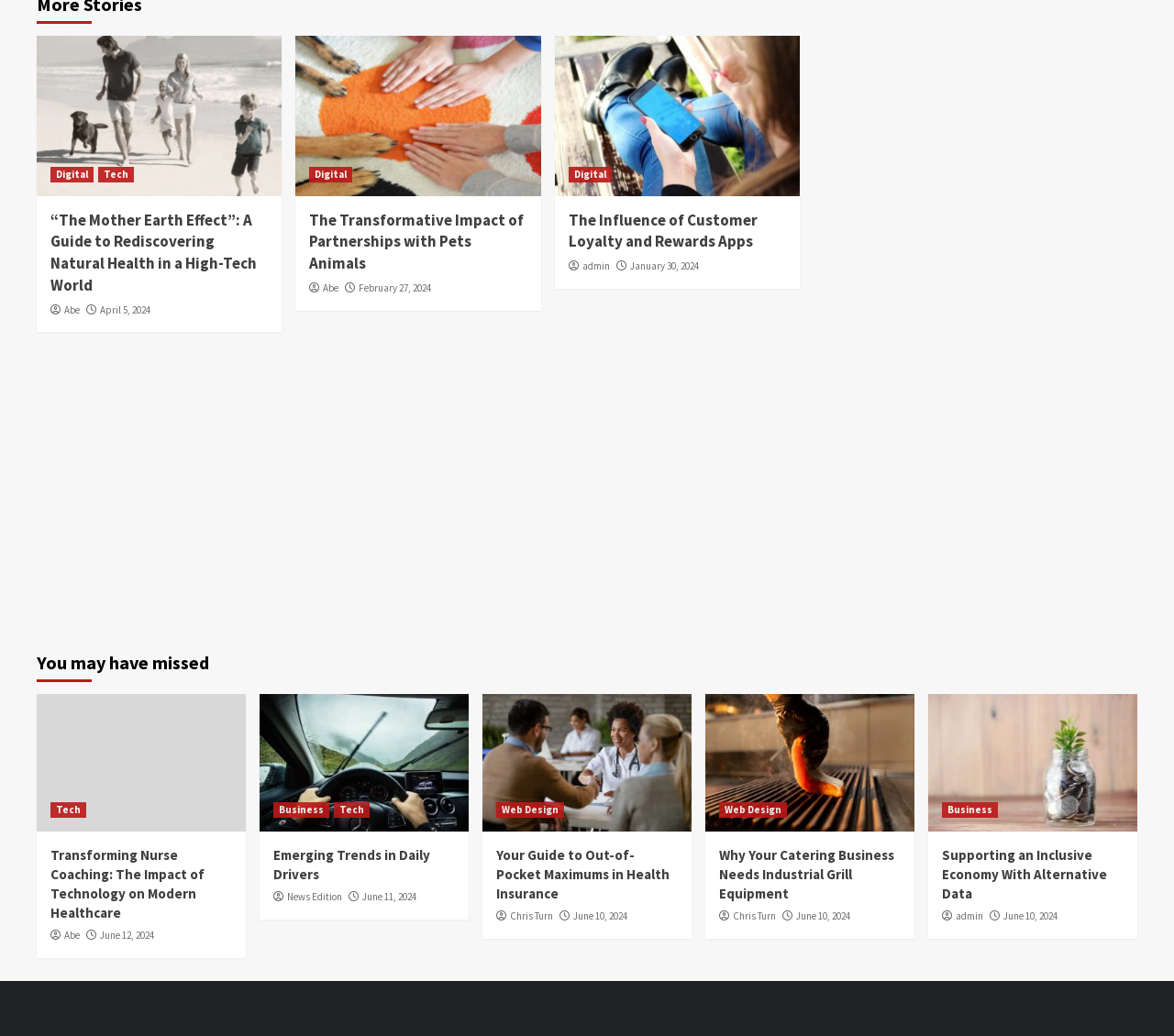What is the category of the first article?
Based on the screenshot, answer the question with a single word or phrase.

Digital